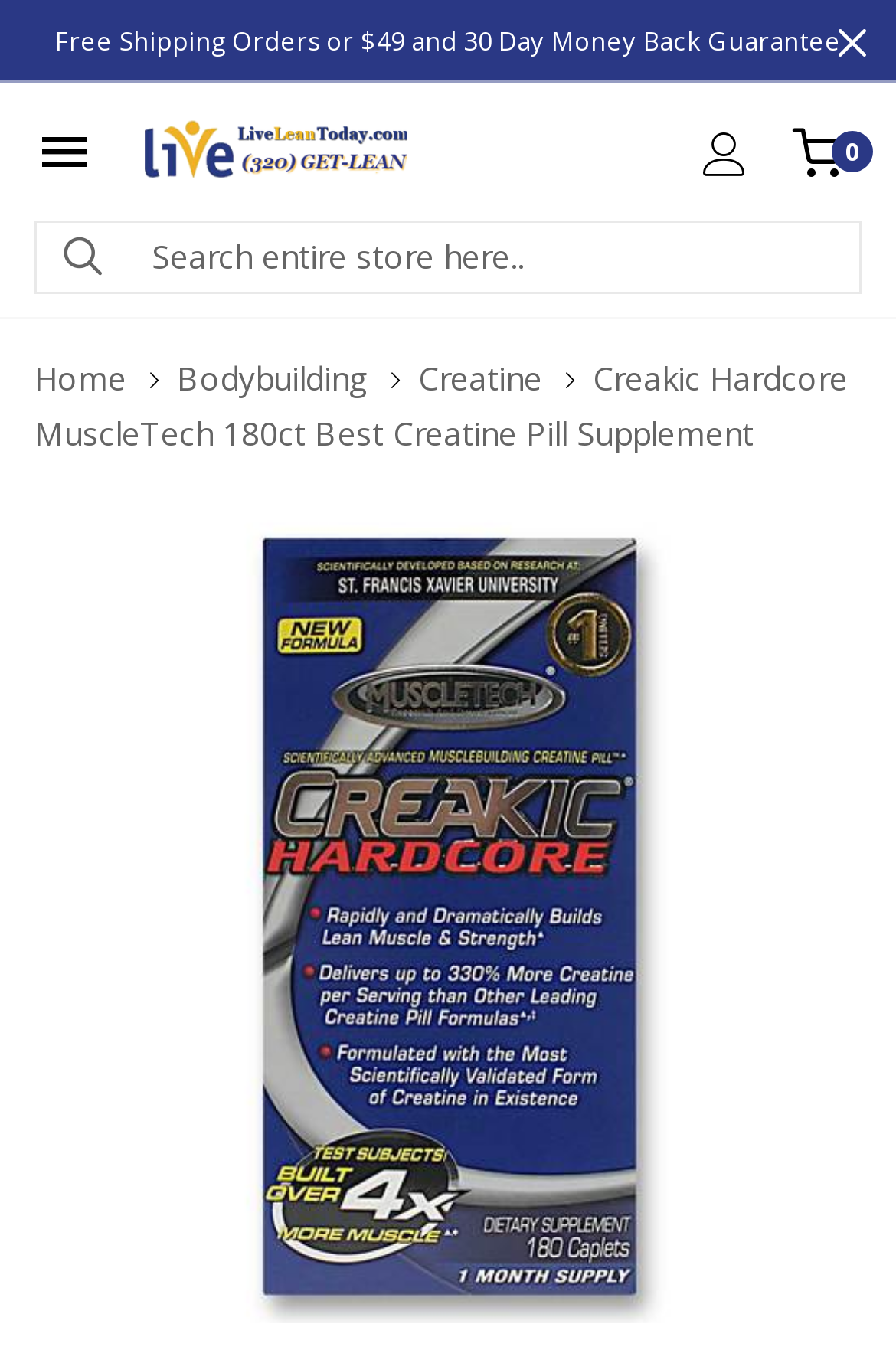Answer in one word or a short phrase: 
What is the price of the Creakic Hardcore MuscleTech 180ct supplement?

$45.99